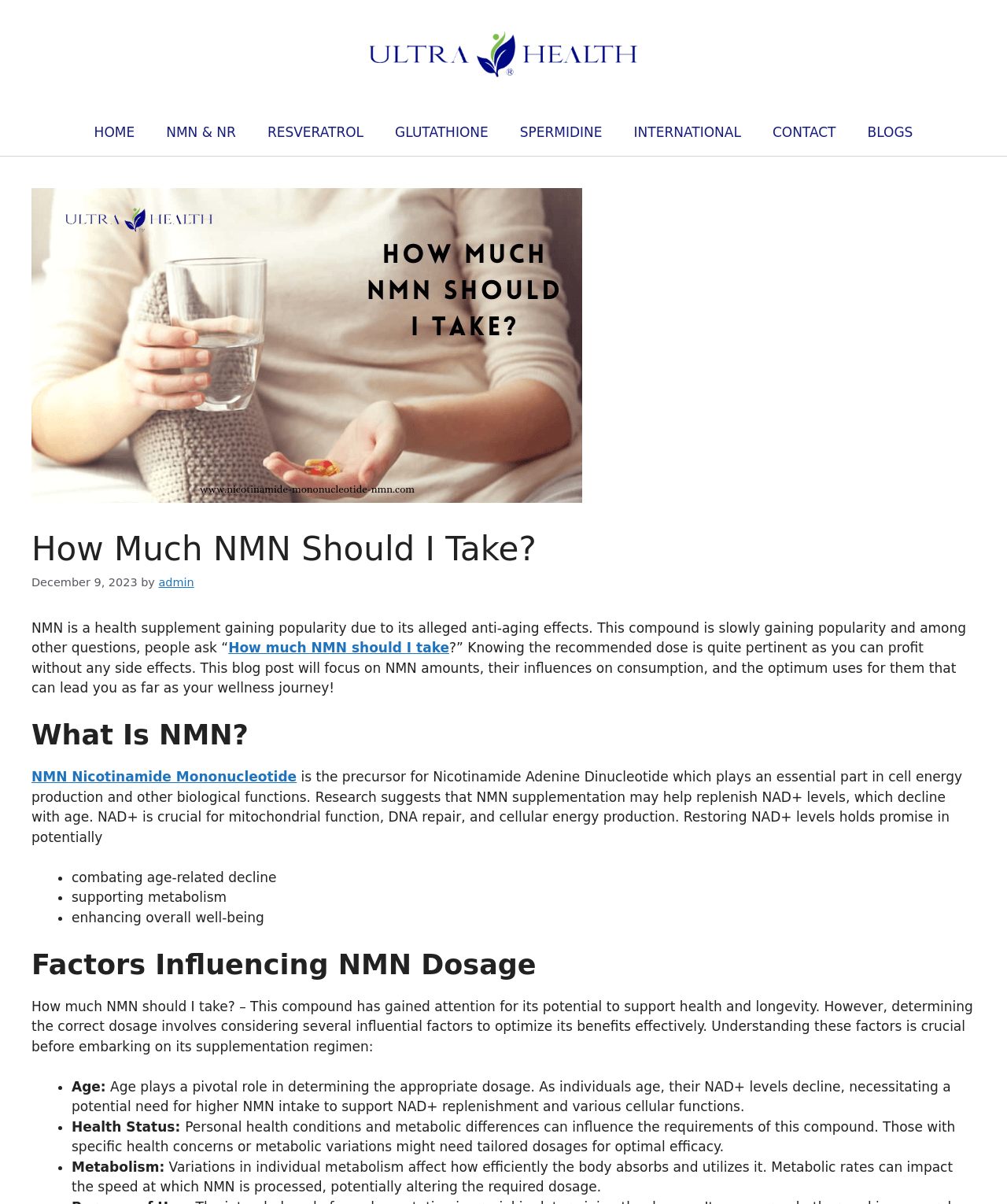How many navigation links are there?
Based on the image, answer the question with a single word or brief phrase.

9